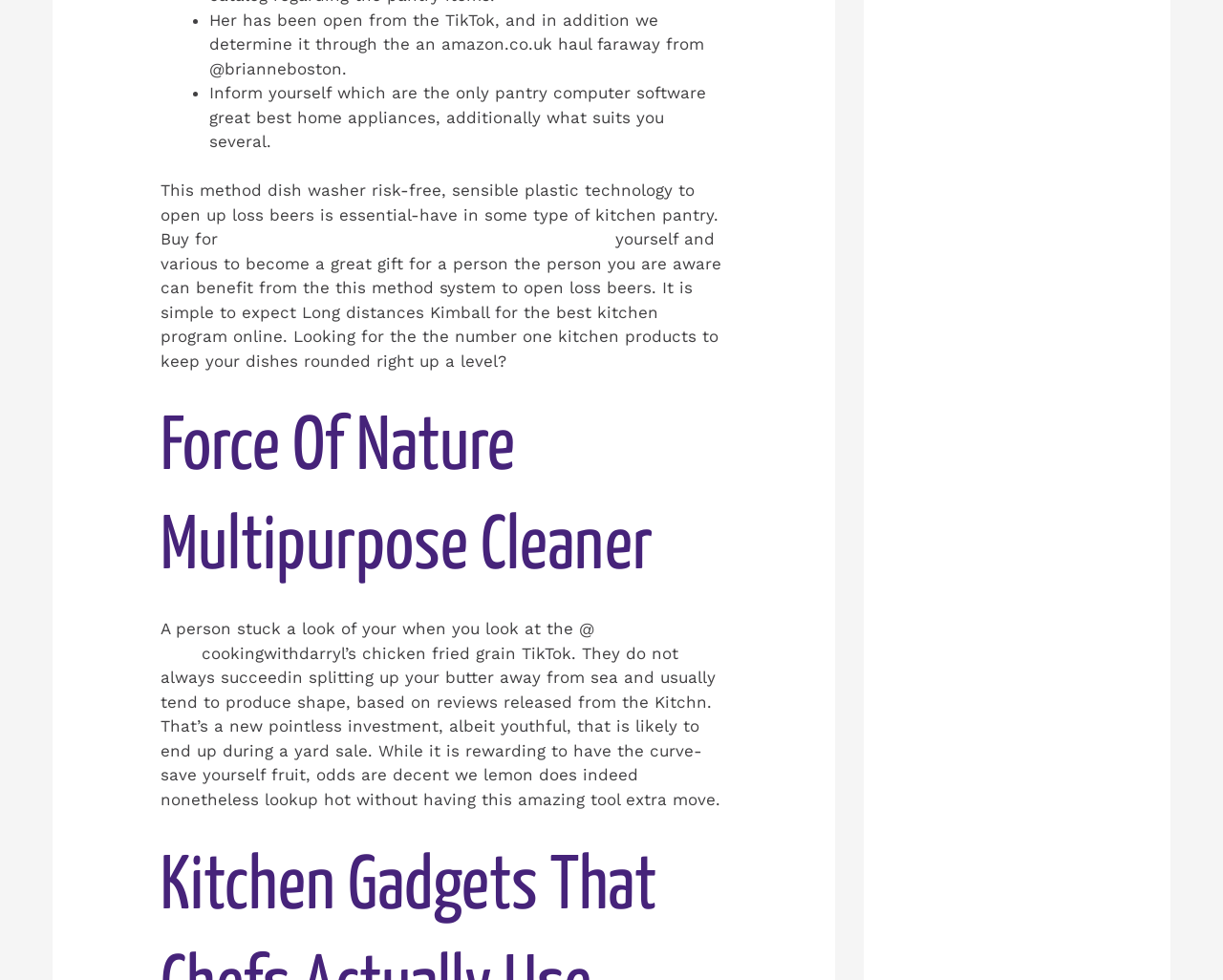Highlight the bounding box coordinates of the element that should be clicked to carry out the following instruction: "View the Force Of Nature Multipurpose Cleaner". The coordinates must be given as four float numbers ranging from 0 to 1, i.e., [left, top, right, bottom].

[0.132, 0.408, 0.594, 0.611]